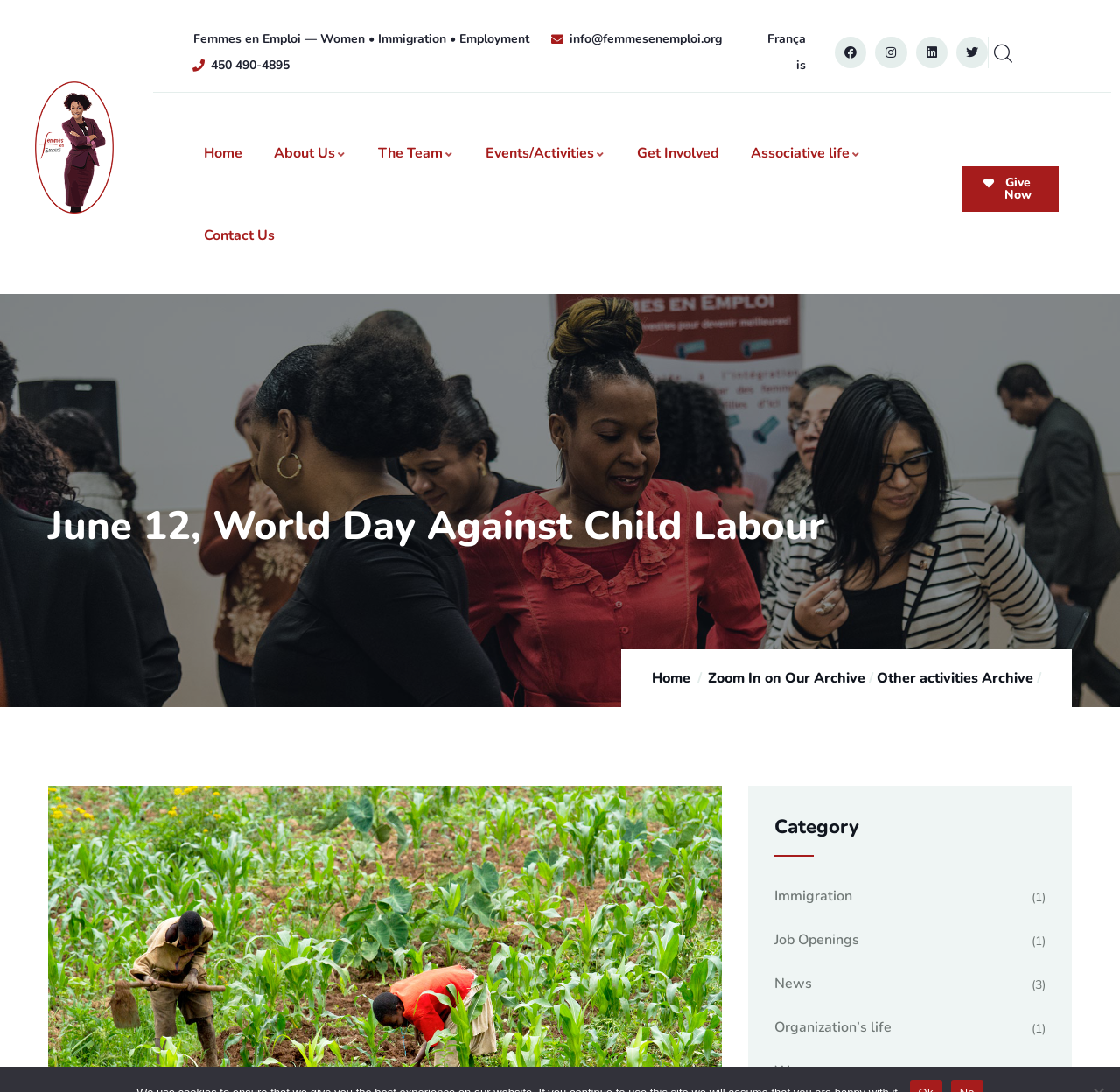Please provide the bounding box coordinates for the element that needs to be clicked to perform the following instruction: "Visit the Facebook page". The coordinates should be given as four float numbers between 0 and 1, i.e., [left, top, right, bottom].

[0.745, 0.034, 0.774, 0.063]